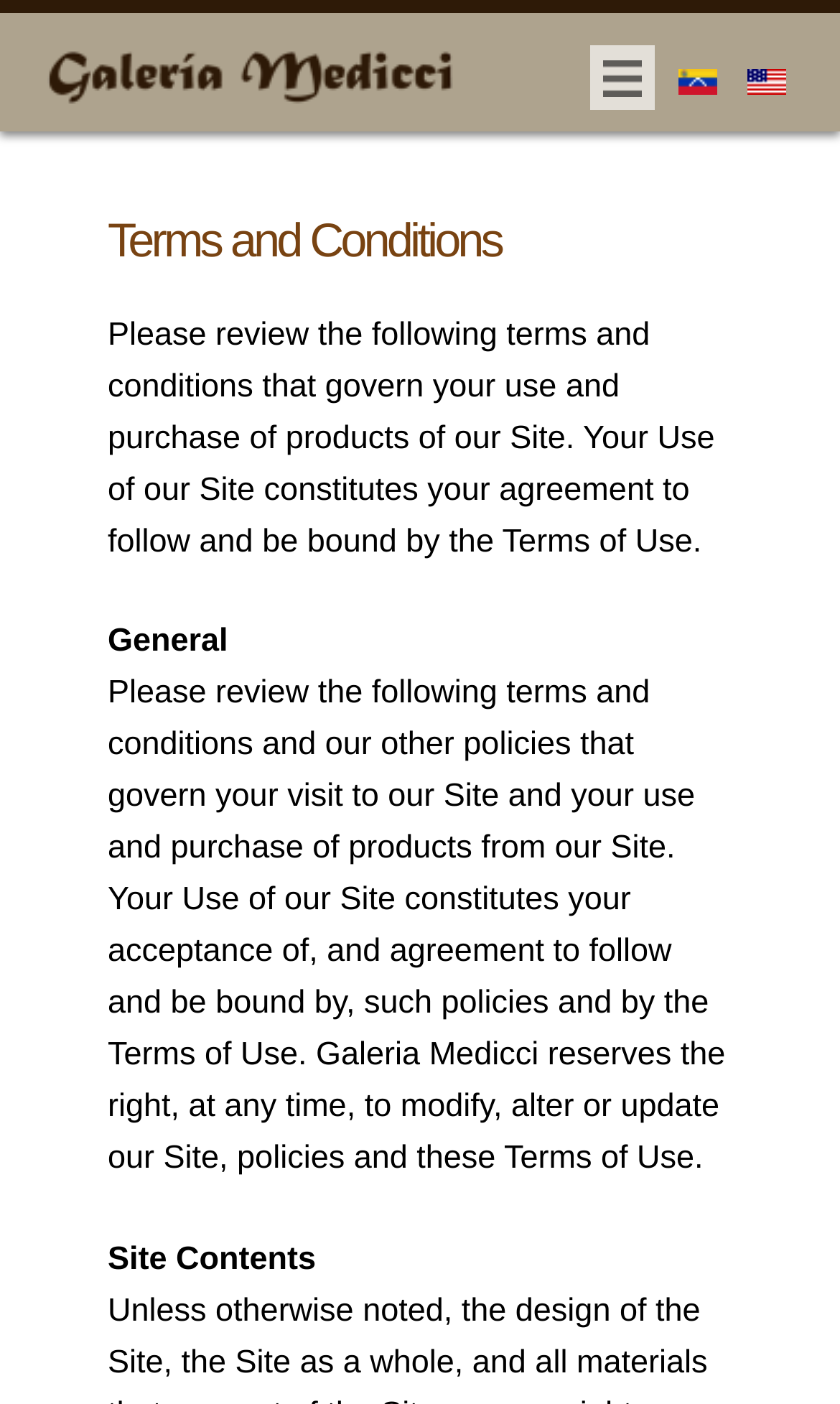Given the description alt="Español" title="Español", predict the bounding box coordinates of the UI element. Ensure the coordinates are in the format (top-left x, top-left y, bottom-right x, bottom-right y) and all values are between 0 and 1.

[0.807, 0.045, 0.864, 0.071]